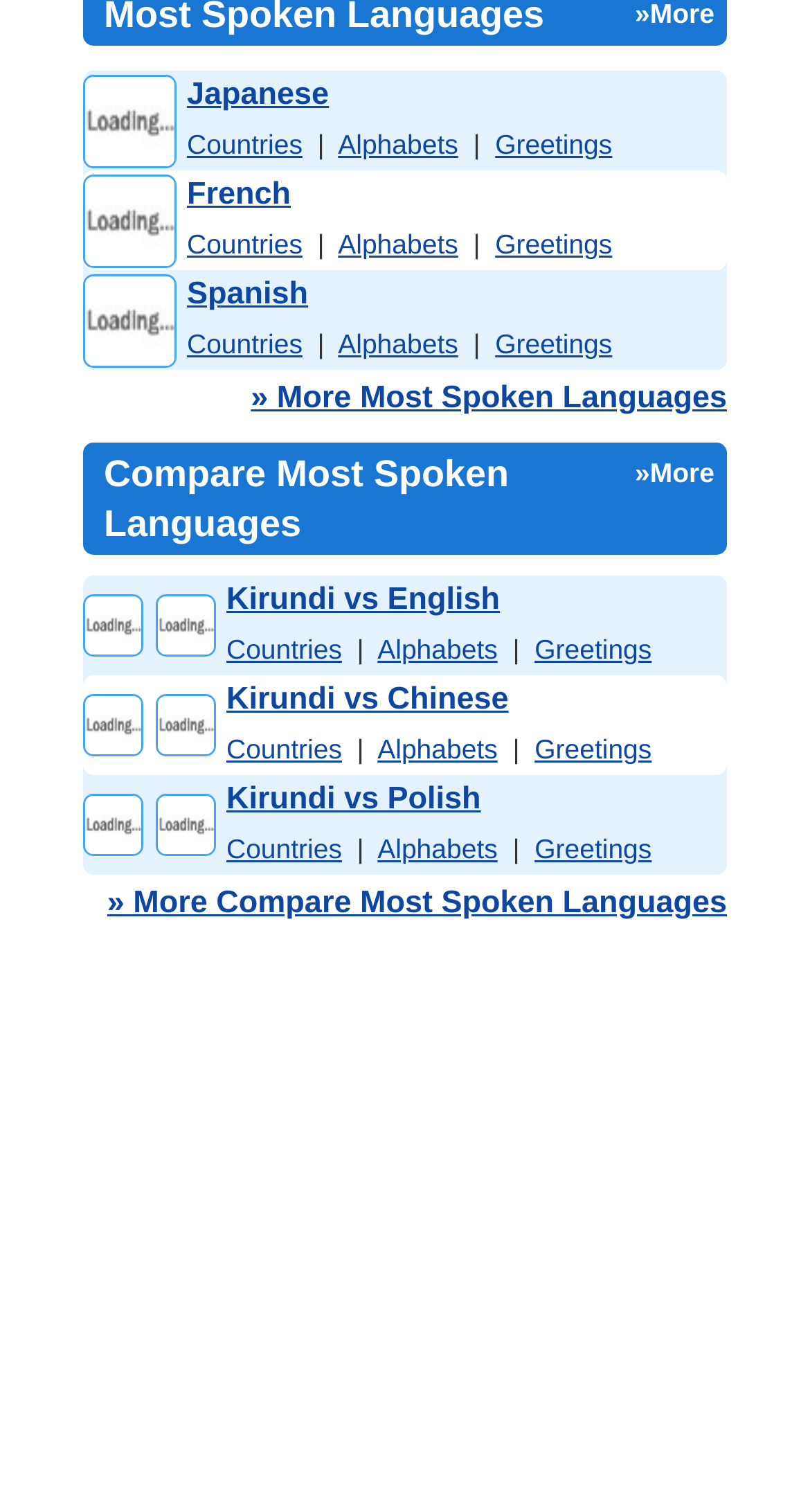Please identify the coordinates of the bounding box for the clickable region that will accomplish this instruction: "Click on » More Most Spoken Languages".

[0.31, 0.251, 0.897, 0.275]